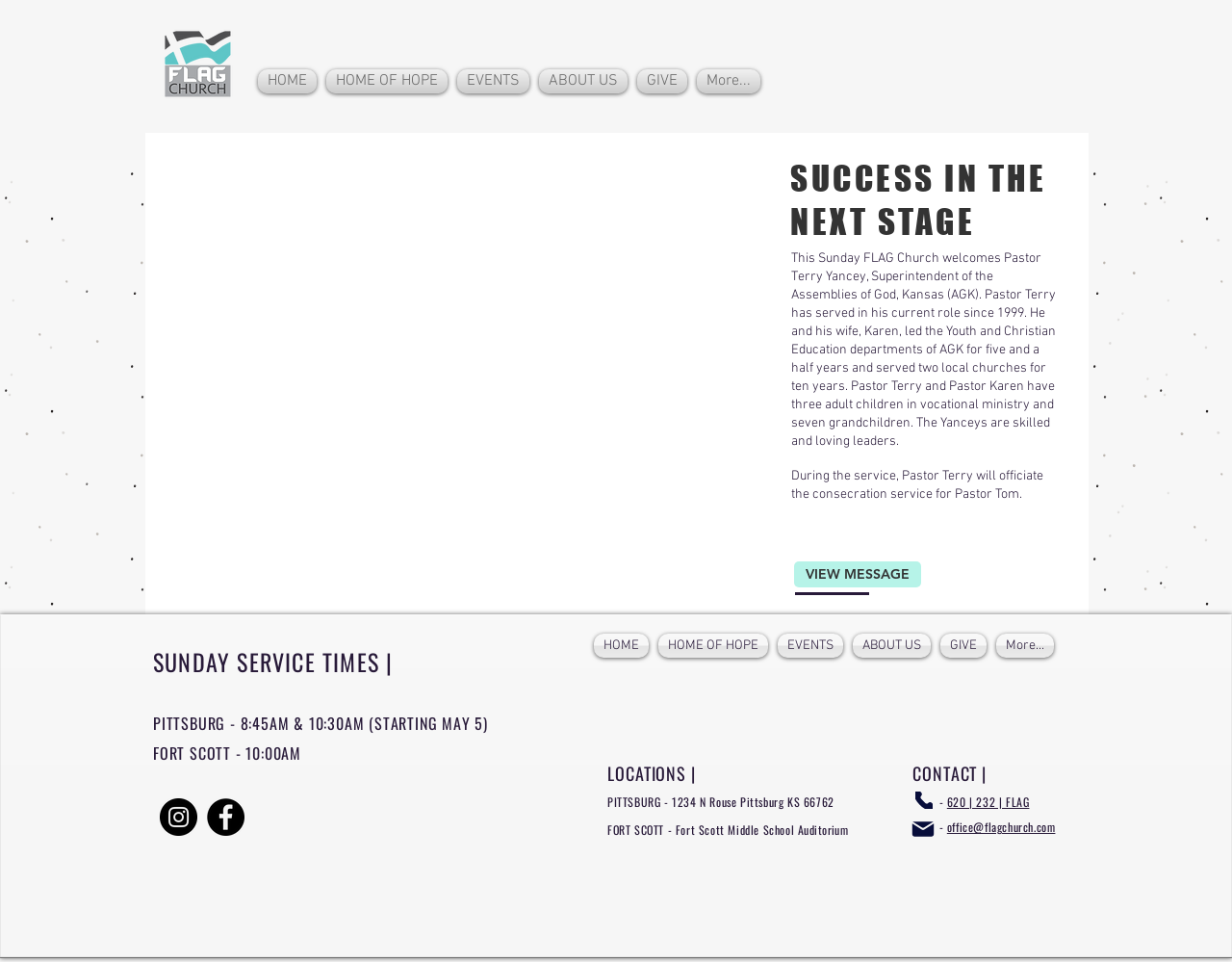Specify the bounding box coordinates of the element's region that should be clicked to achieve the following instruction: "Go to the EVENTS page". The bounding box coordinates consist of four float numbers between 0 and 1, in the format [left, top, right, bottom].

[0.367, 0.072, 0.434, 0.097]